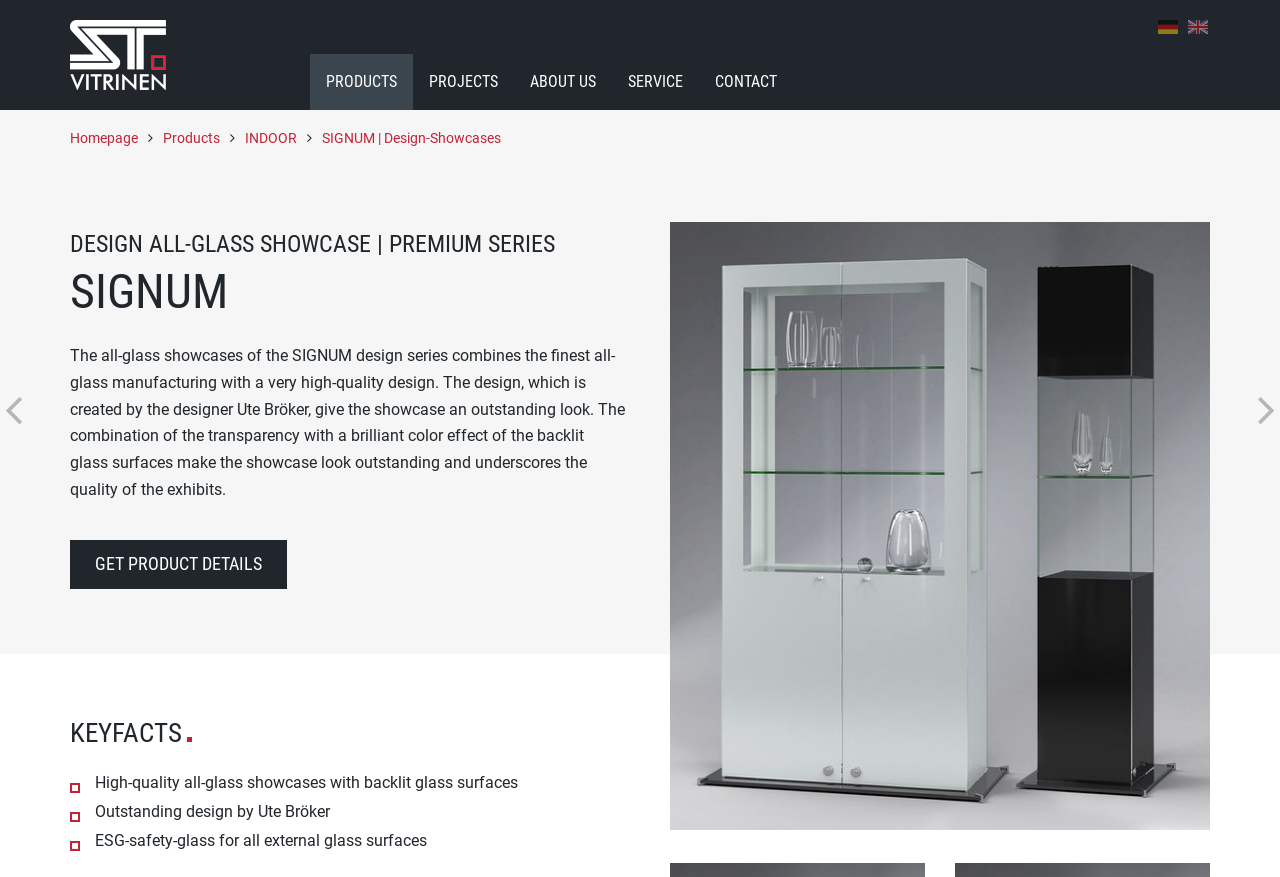Using the information in the image, could you please answer the following question in detail:
Who is the designer of the showcase?

The designer of the showcase can be found in the StaticText 'Outstanding design by Ute Bröker' which is located in the KEYFACTS section, and also in the description of the showcase.